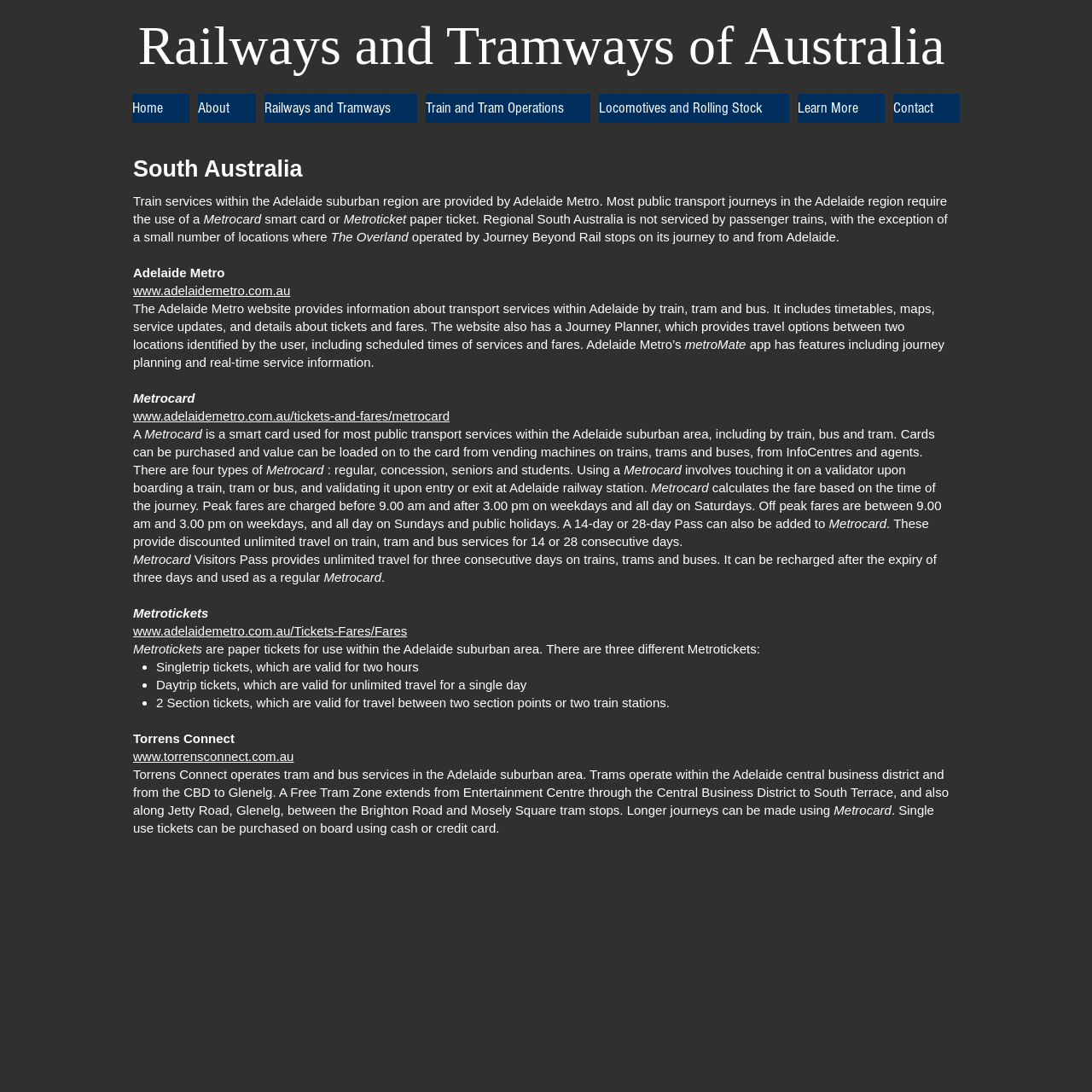Locate the bounding box of the UI element defined by this description: "Train and Tram Operations". The coordinates should be given as four float numbers between 0 and 1, formatted as [left, top, right, bottom].

[0.39, 0.086, 0.541, 0.112]